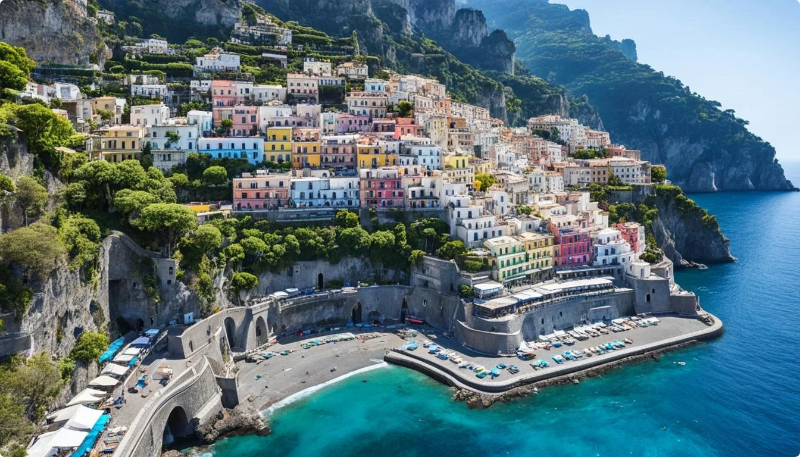Use a single word or phrase to respond to the question:
What is the color of the sea in the image?

Turquoise